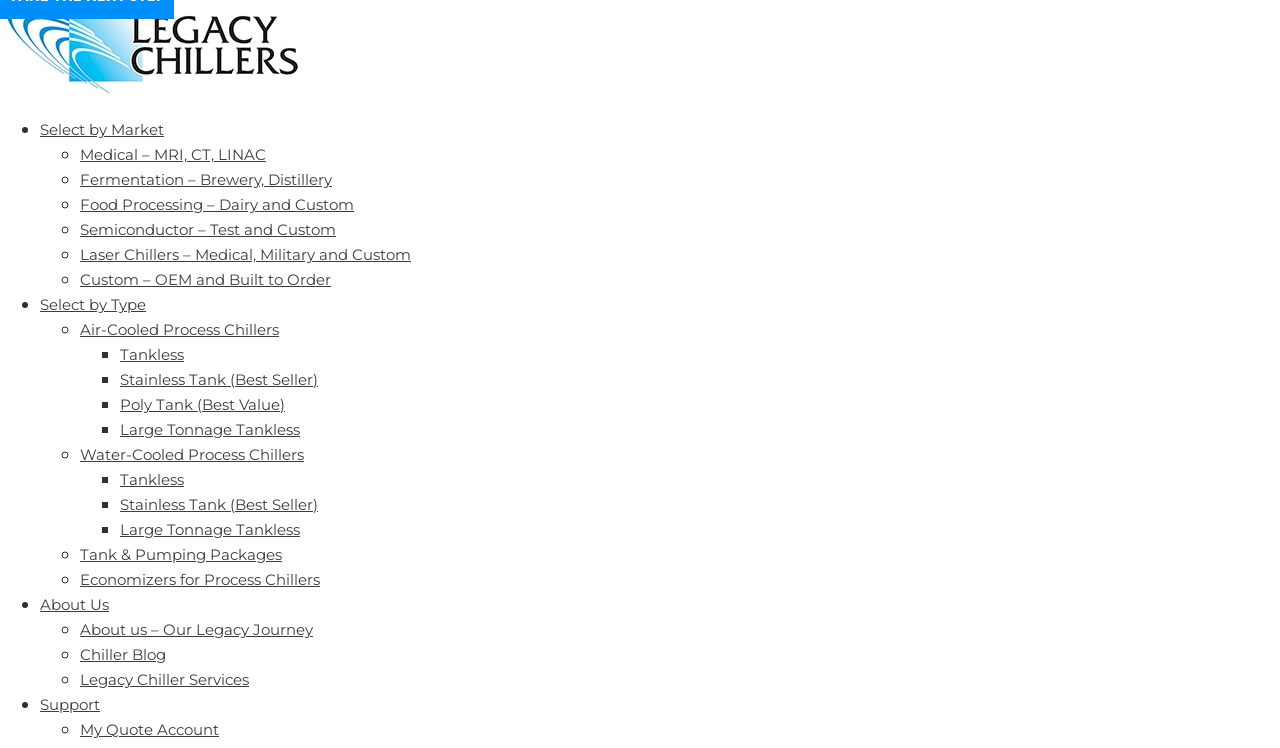Locate the bounding box coordinates of the region to be clicked to comply with the following instruction: "Explore Legacy Chillers, Inc.". The coordinates must be four float numbers between 0 and 1, in the form [left, top, right, bottom].

[0.0, 0.103, 0.234, 0.138]